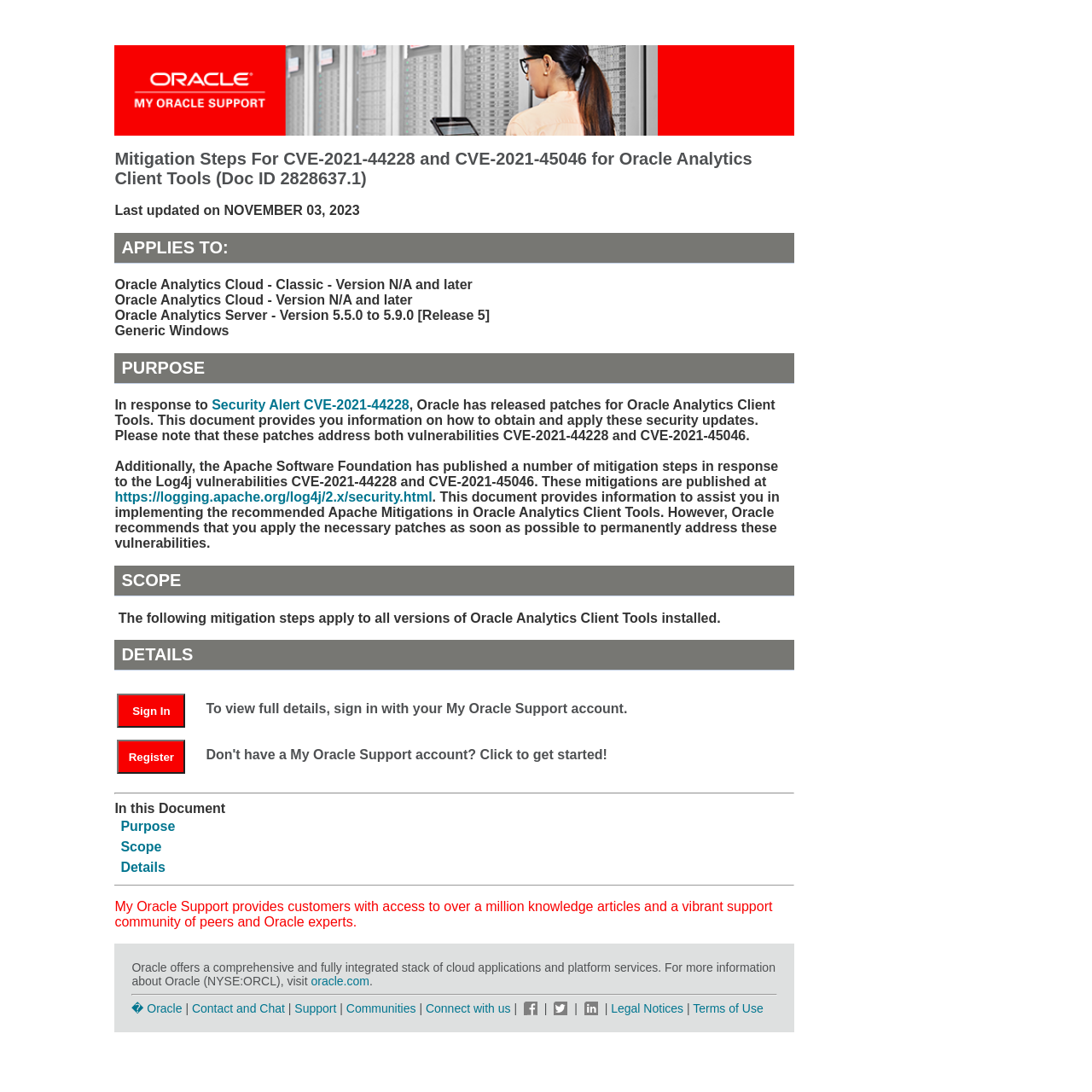Point out the bounding box coordinates of the section to click in order to follow this instruction: "View full details".

[0.107, 0.644, 0.185, 0.657]